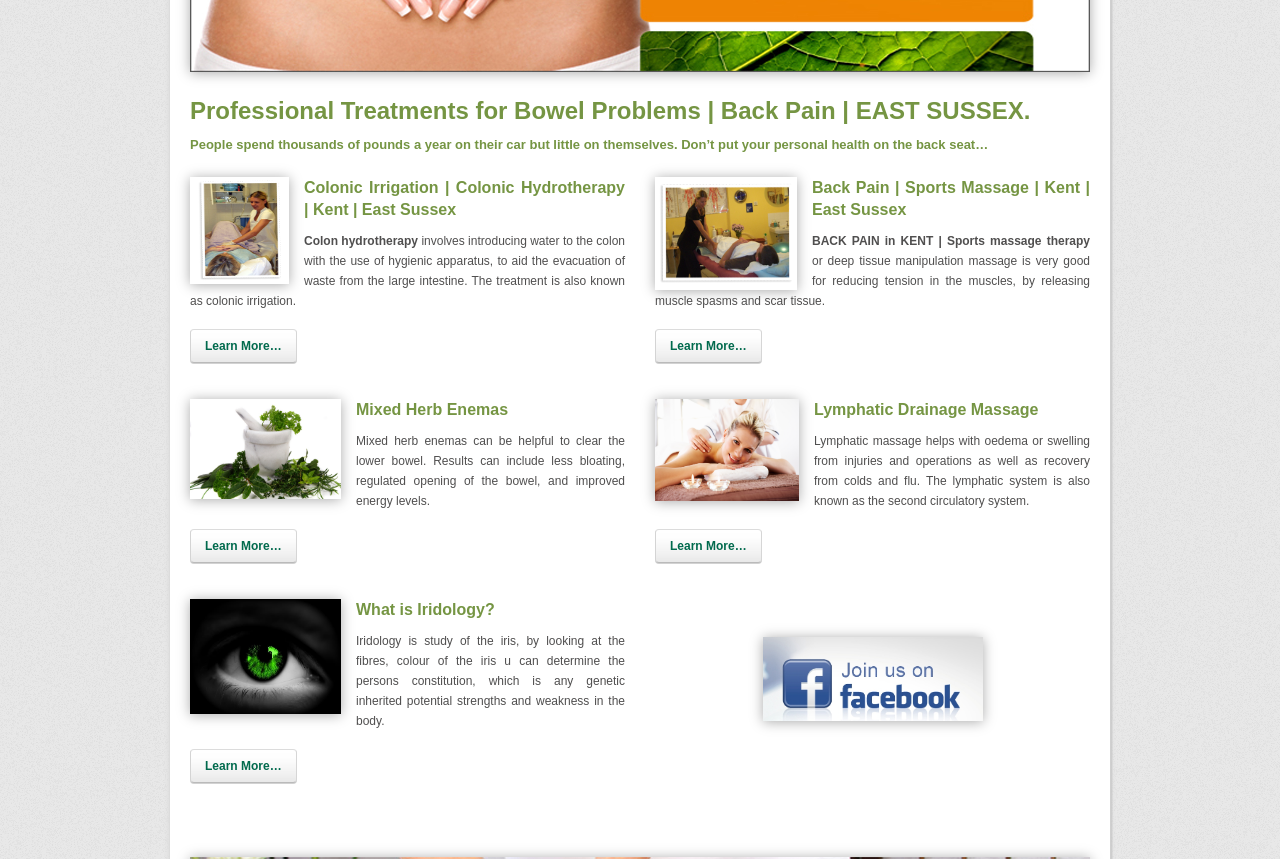Based on the element description: "Learn More…", identify the bounding box coordinates for this UI element. The coordinates must be four float numbers between 0 and 1, listed as [left, top, right, bottom].

[0.512, 0.616, 0.595, 0.655]